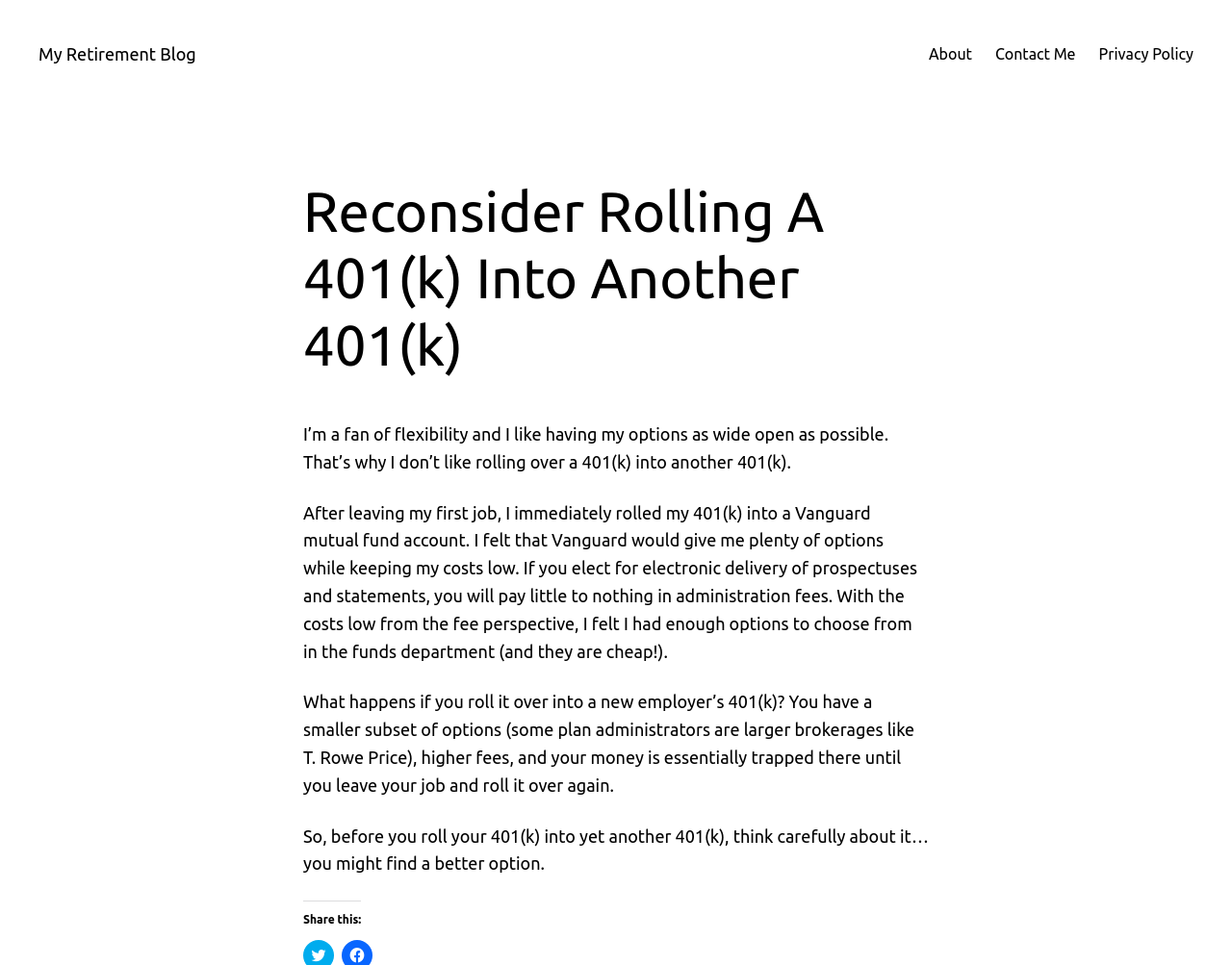Please provide the bounding box coordinates in the format (top-left x, top-left y, bottom-right x, bottom-right y). Remember, all values are floating point numbers between 0 and 1. What is the bounding box coordinate of the region described as: About

[0.754, 0.043, 0.789, 0.069]